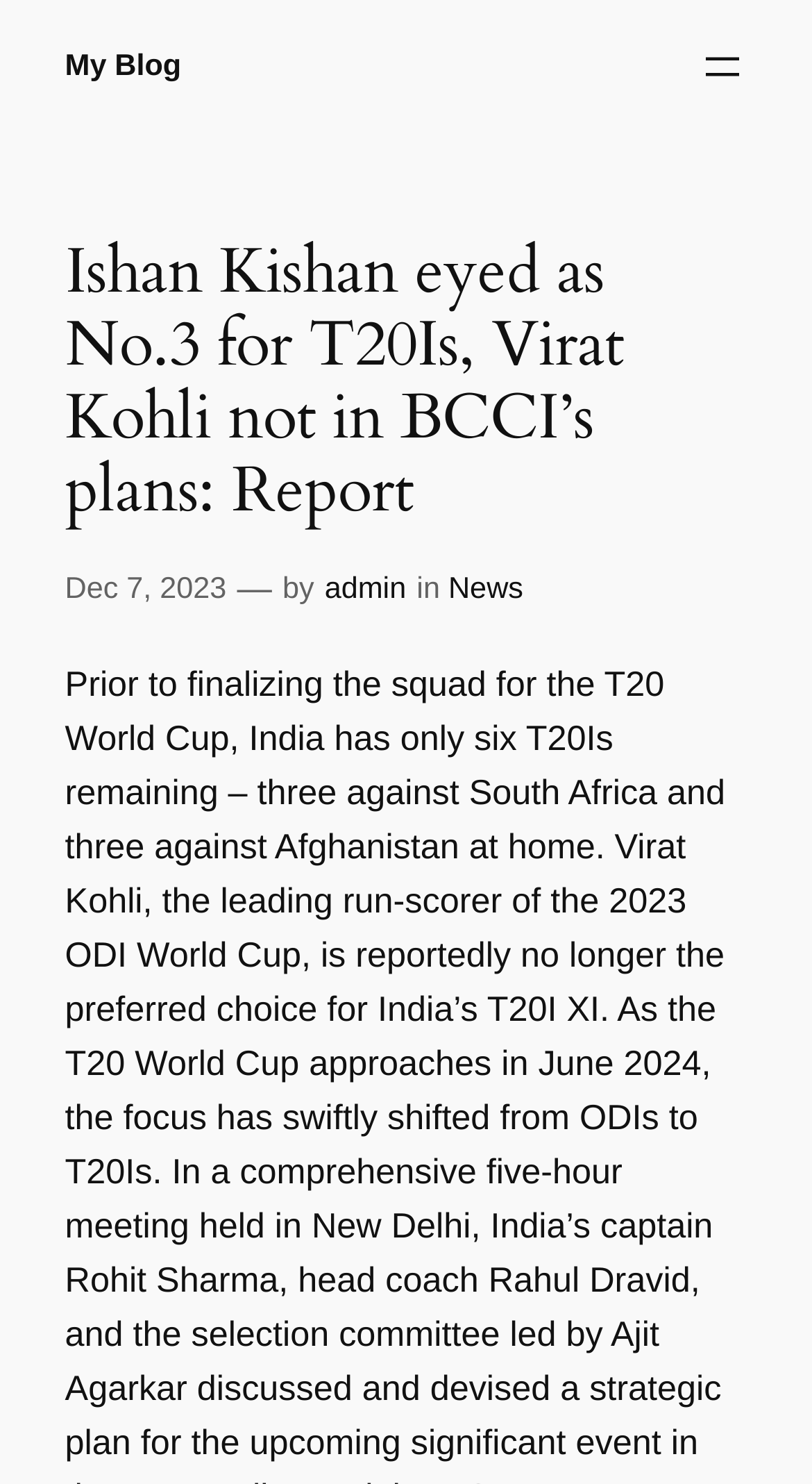Find the bounding box coordinates for the HTML element described as: "aria-label="Open menu"". The coordinates should consist of four float values between 0 and 1, i.e., [left, top, right, bottom].

[0.858, 0.028, 0.92, 0.062]